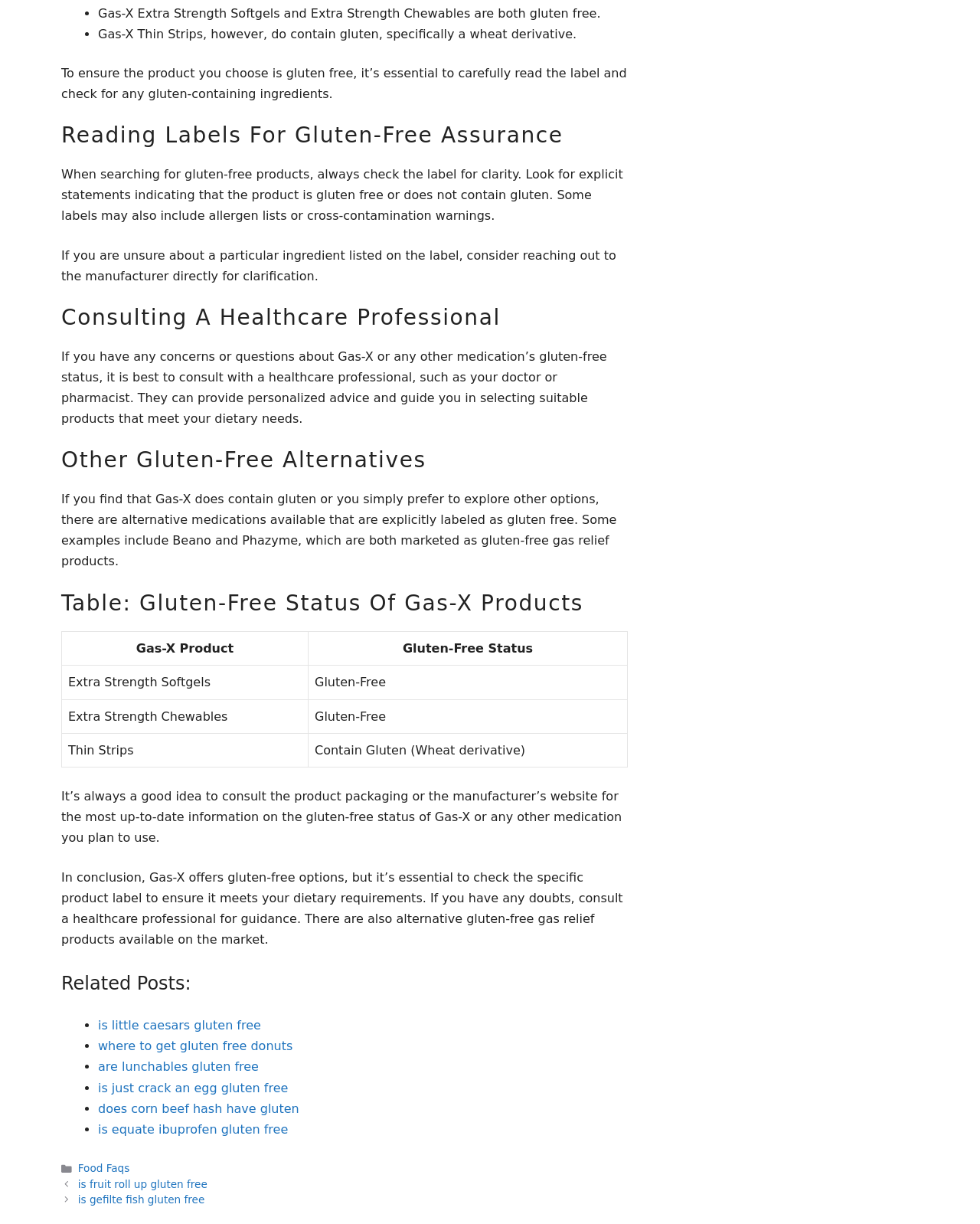Please find the bounding box coordinates of the element that you should click to achieve the following instruction: "Read the article 'Reading Labels For Gluten-Free Assurance'". The coordinates should be presented as four float numbers between 0 and 1: [left, top, right, bottom].

[0.062, 0.1, 0.641, 0.121]